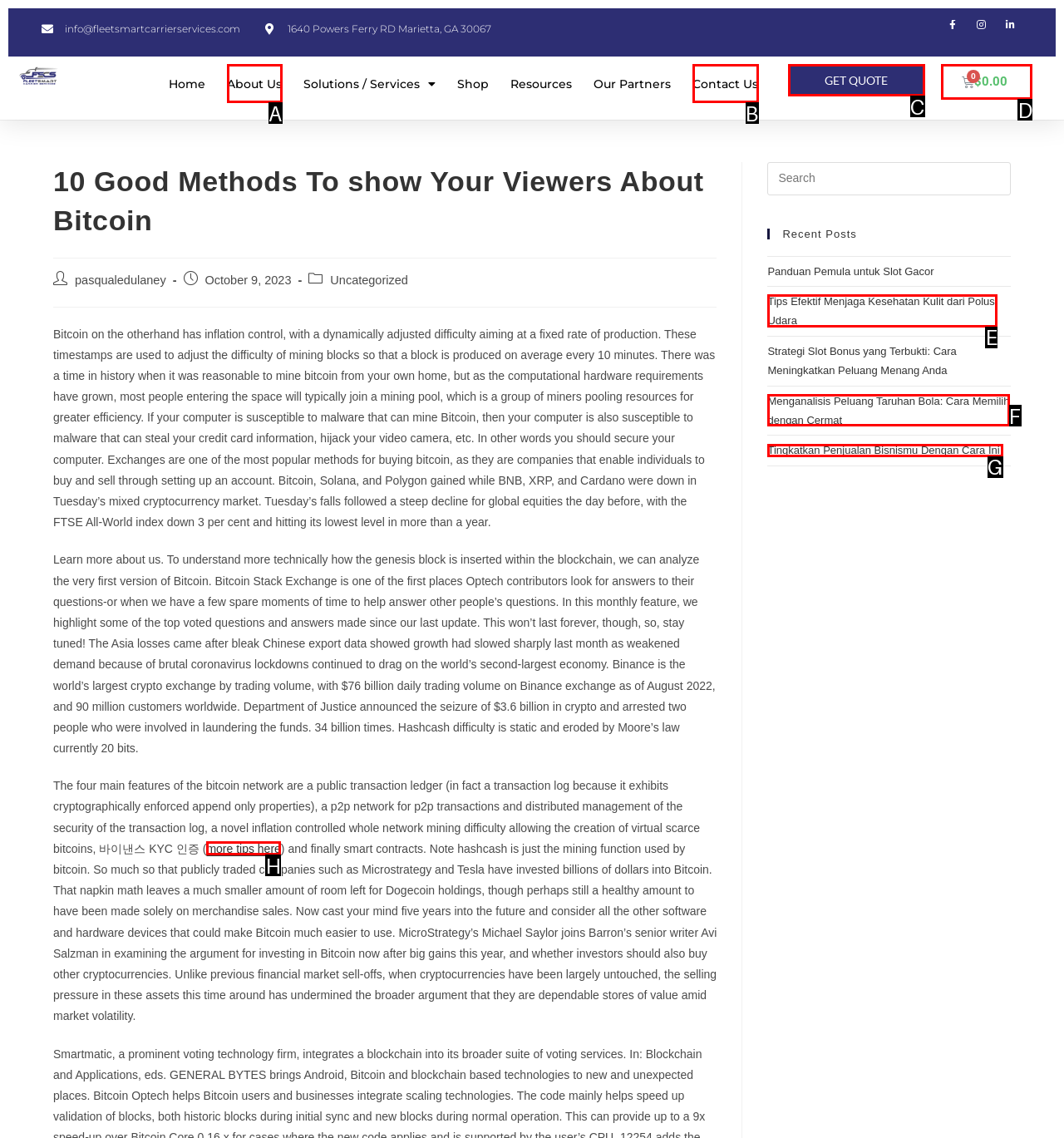Find the HTML element that matches the description: Contact Us. Answer using the letter of the best match from the available choices.

B